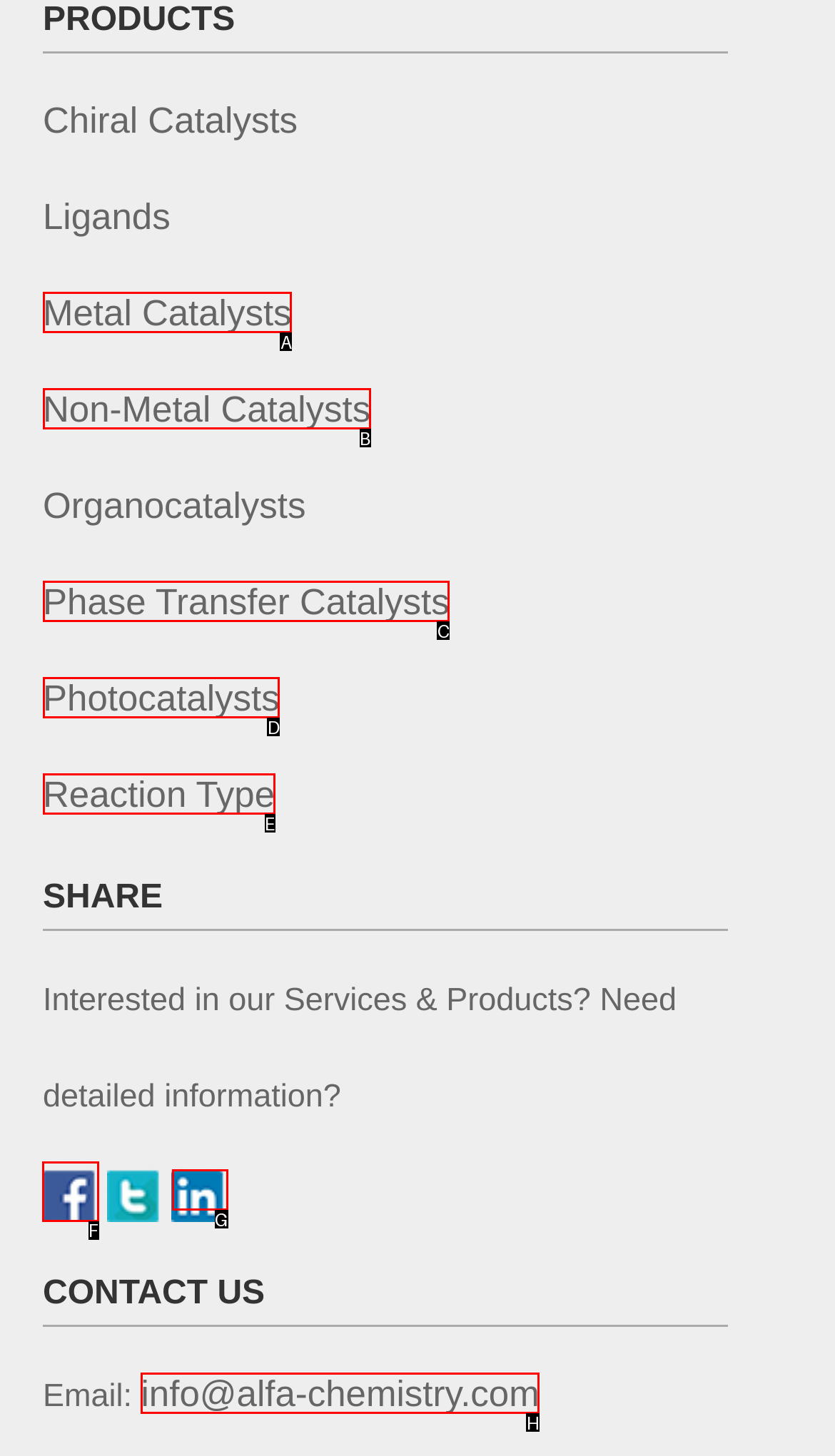For the task: Follow on facebook, specify the letter of the option that should be clicked. Answer with the letter only.

F